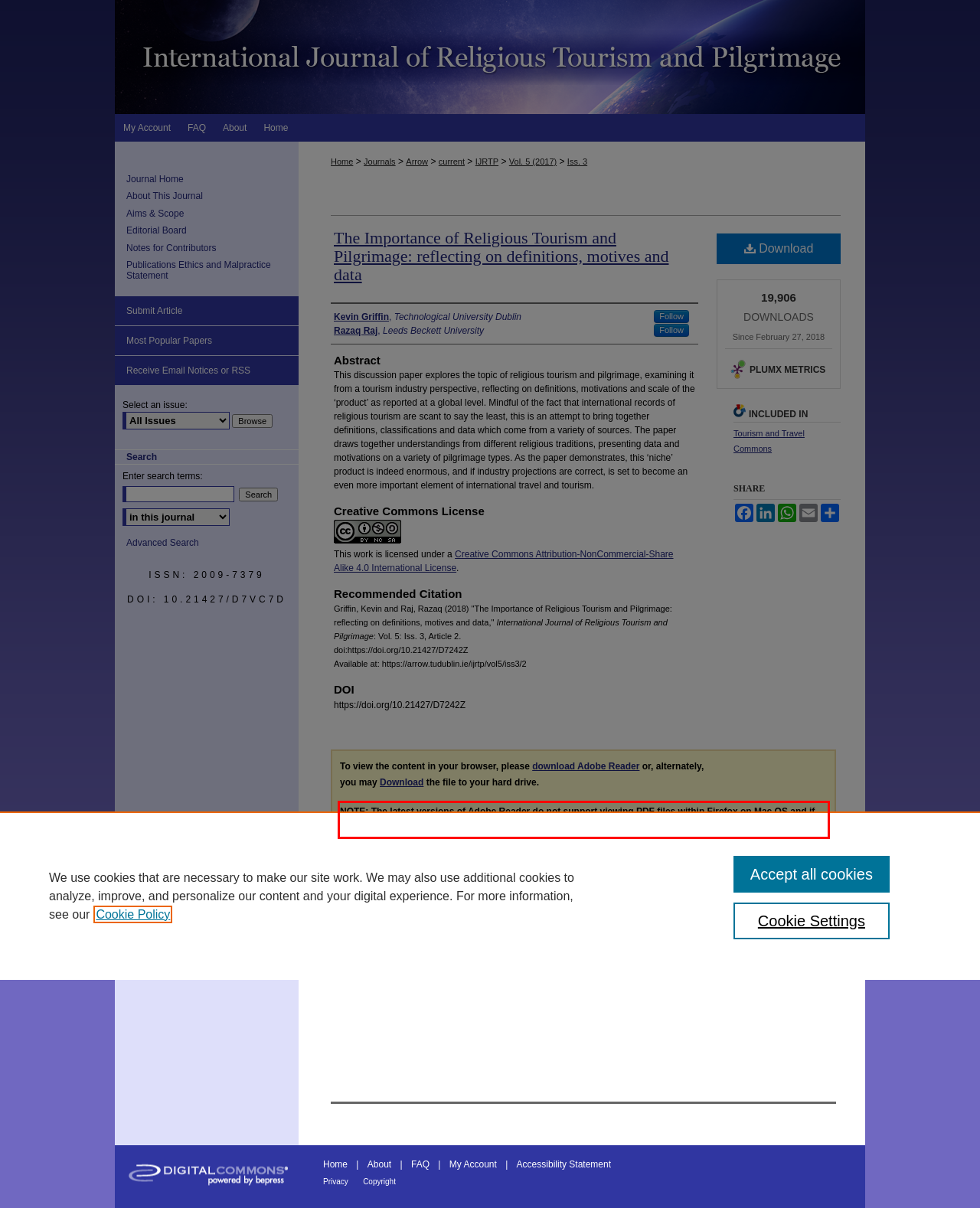Look at the screenshot of the webpage, locate the red rectangle bounding box, and generate the text content that it contains.

NOTE: The latest versions of Adobe Reader do not support viewing PDF files within Firefox on Mac OS and if you are using a modern (Intel) Mac, there is no official plugin for viewing PDF files within the browser window.